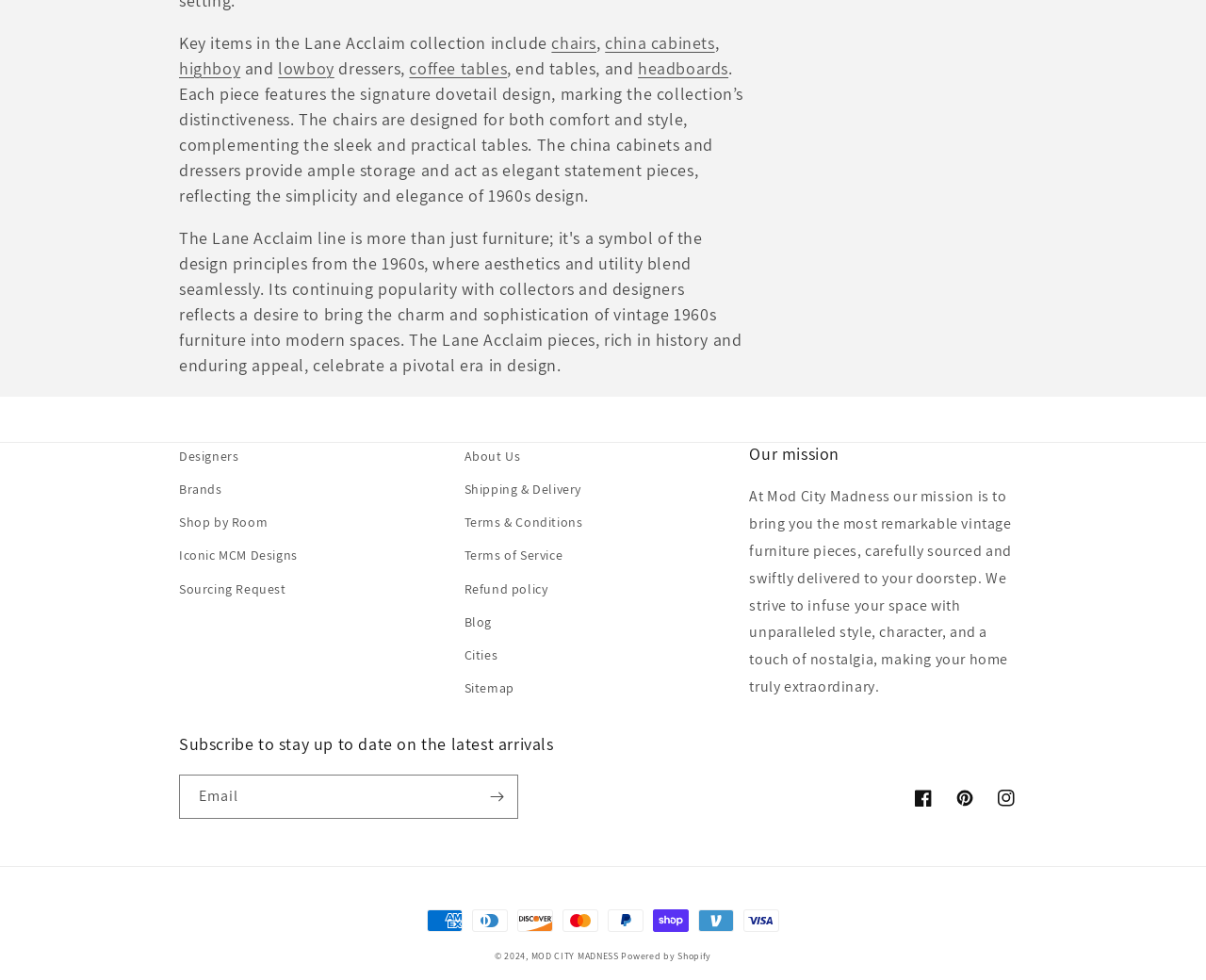What is the purpose of the china cabinets and dressers?
Answer the question with as much detail as possible.

The webpage describes the china cabinets and dressers as providing 'ample storage and act[ing] as elegant statement pieces', indicating that they serve both functional and aesthetic purposes.